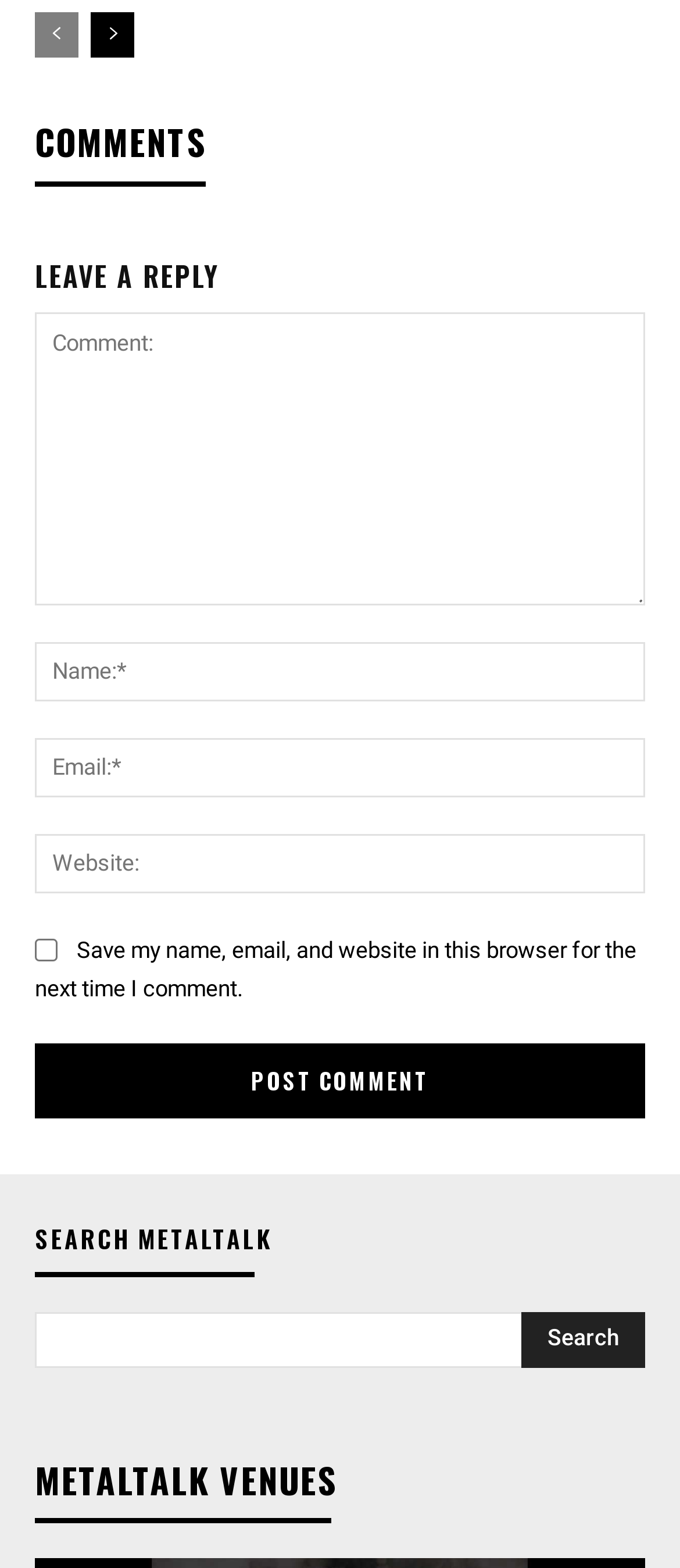Please identify the bounding box coordinates of the element that needs to be clicked to execute the following command: "go to previous page". Provide the bounding box using four float numbers between 0 and 1, formatted as [left, top, right, bottom].

[0.051, 0.008, 0.115, 0.037]